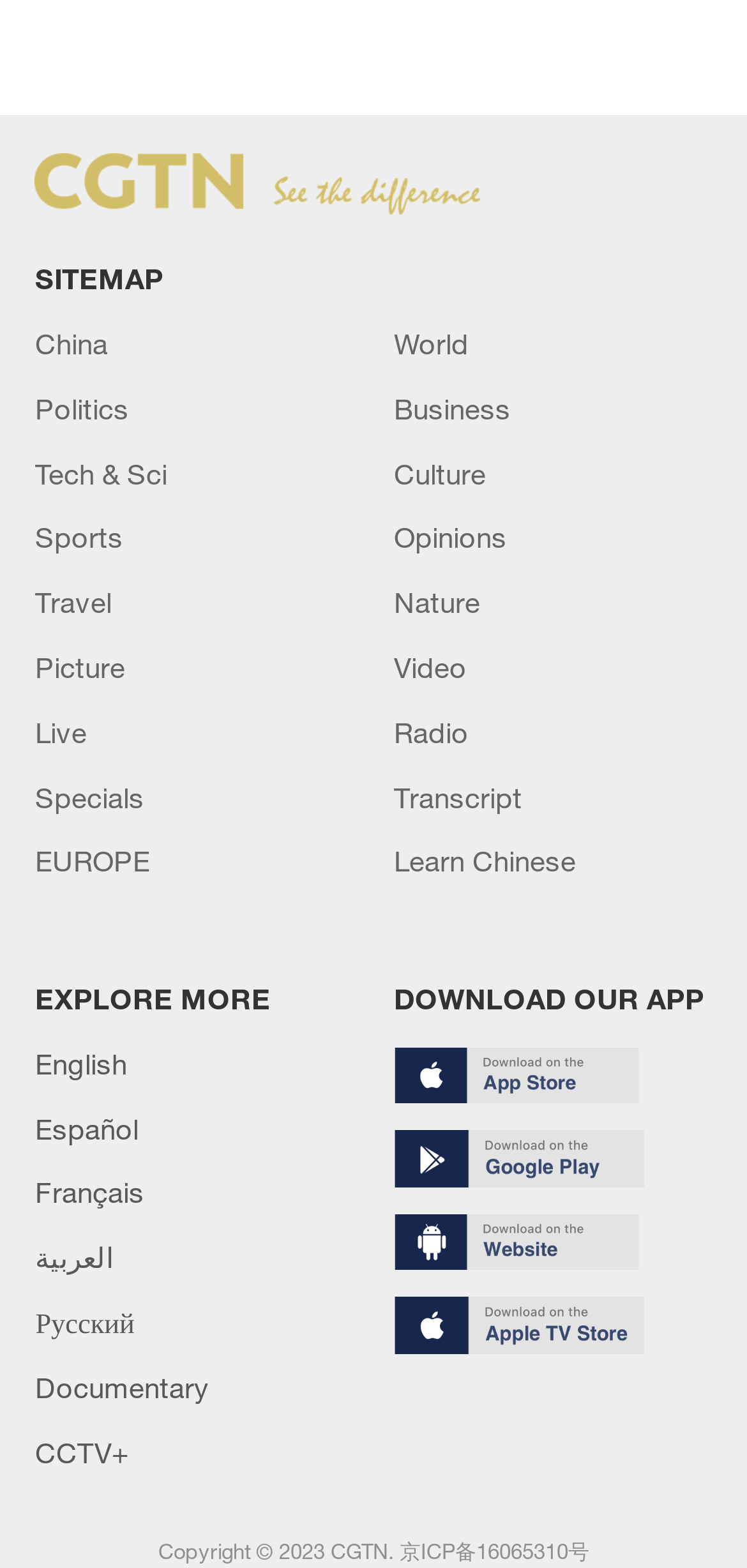Based on the element description: "Tech & Sci", identify the bounding box coordinates for this UI element. The coordinates must be four float numbers between 0 and 1, listed as [left, top, right, bottom].

[0.047, 0.29, 0.224, 0.312]